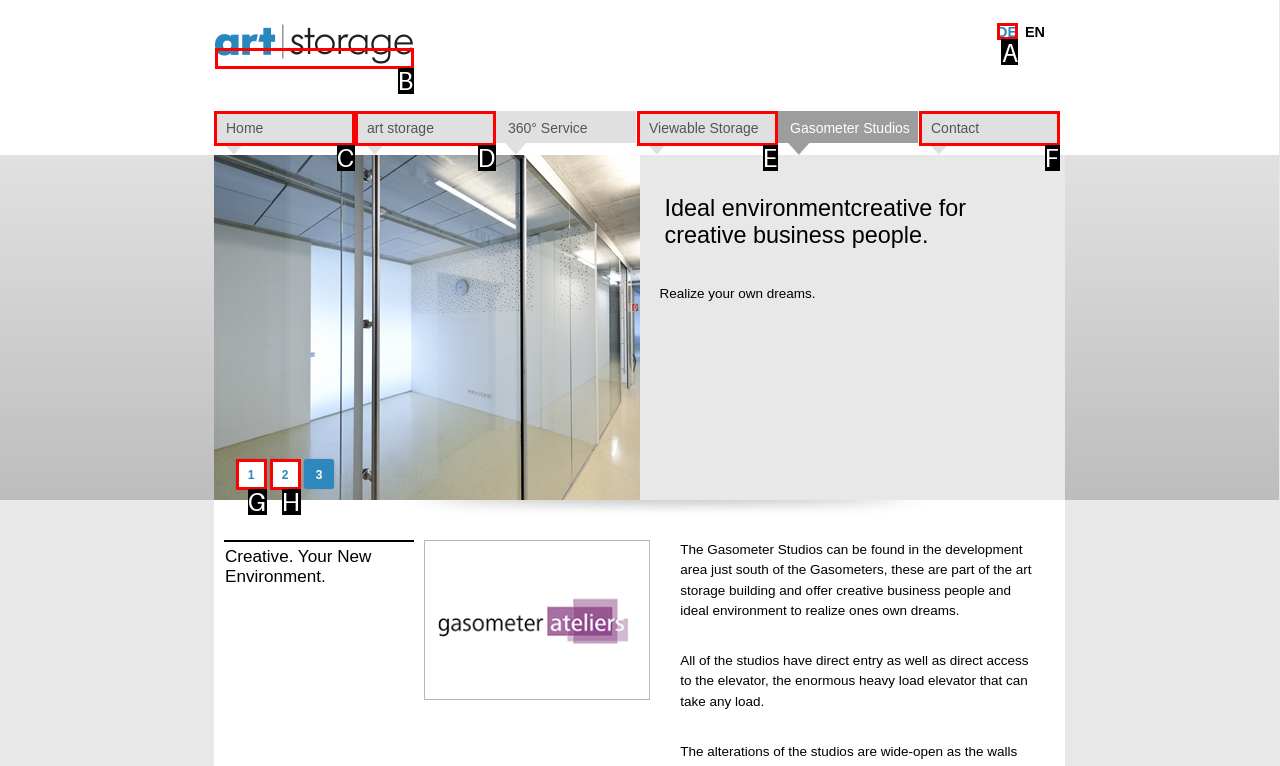Select the appropriate bounding box to fulfill the task: Click the language switcher to DE Respond with the corresponding letter from the choices provided.

A